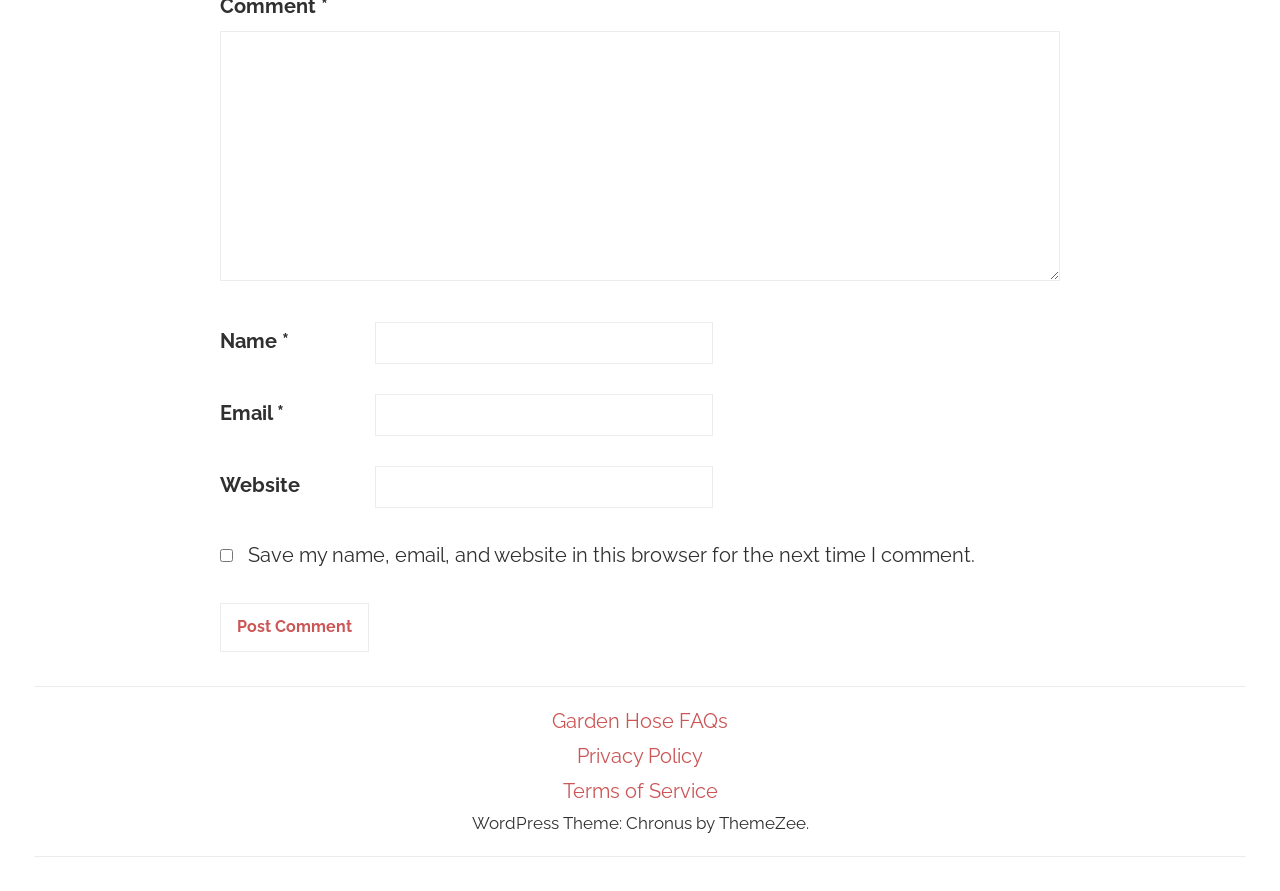Determine the bounding box coordinates of the UI element described by: "Privacy Policy".

[0.451, 0.835, 0.549, 0.862]